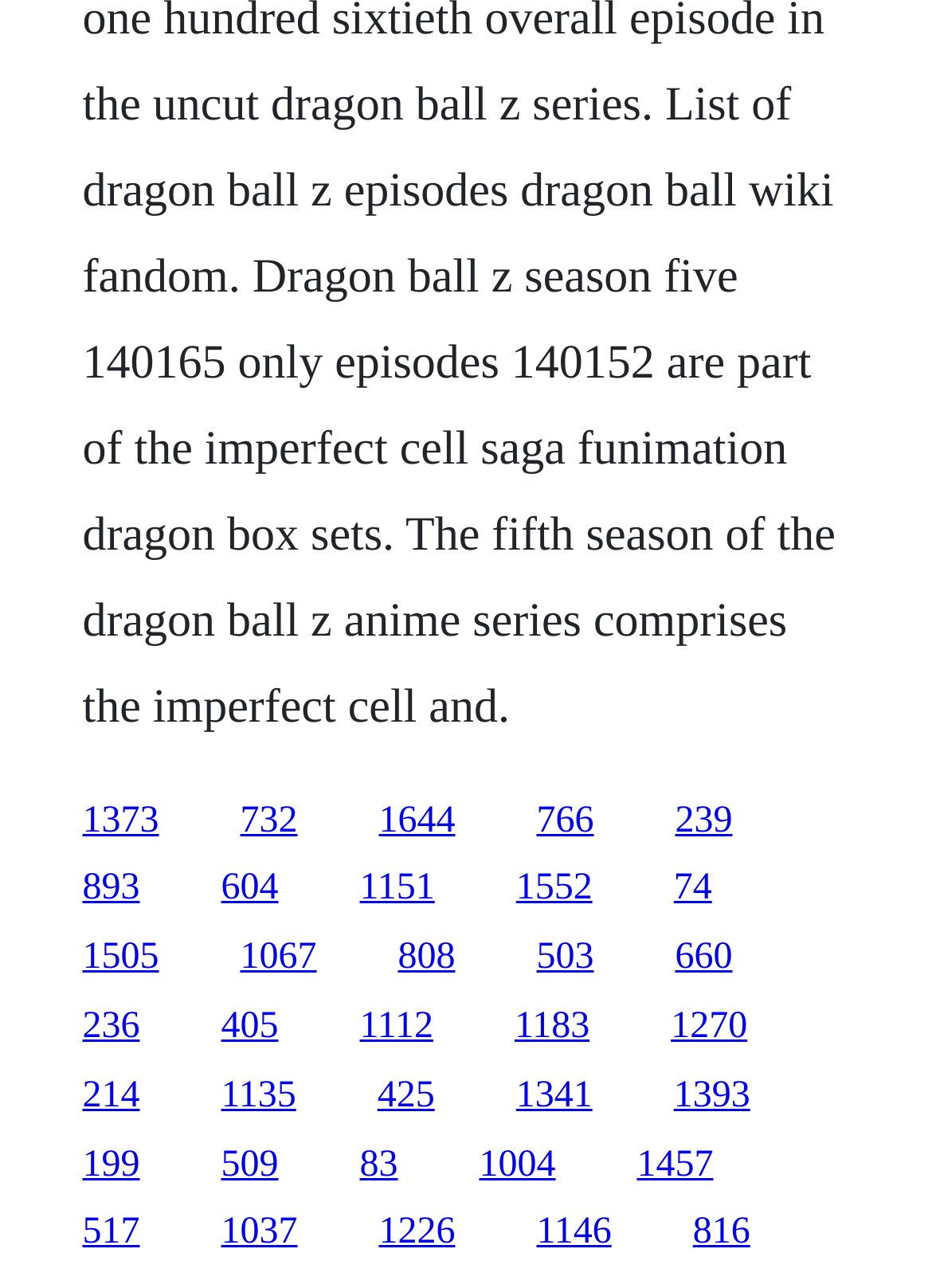Please answer the following question using a single word or phrase: 
Are all links aligned vertically?

Yes